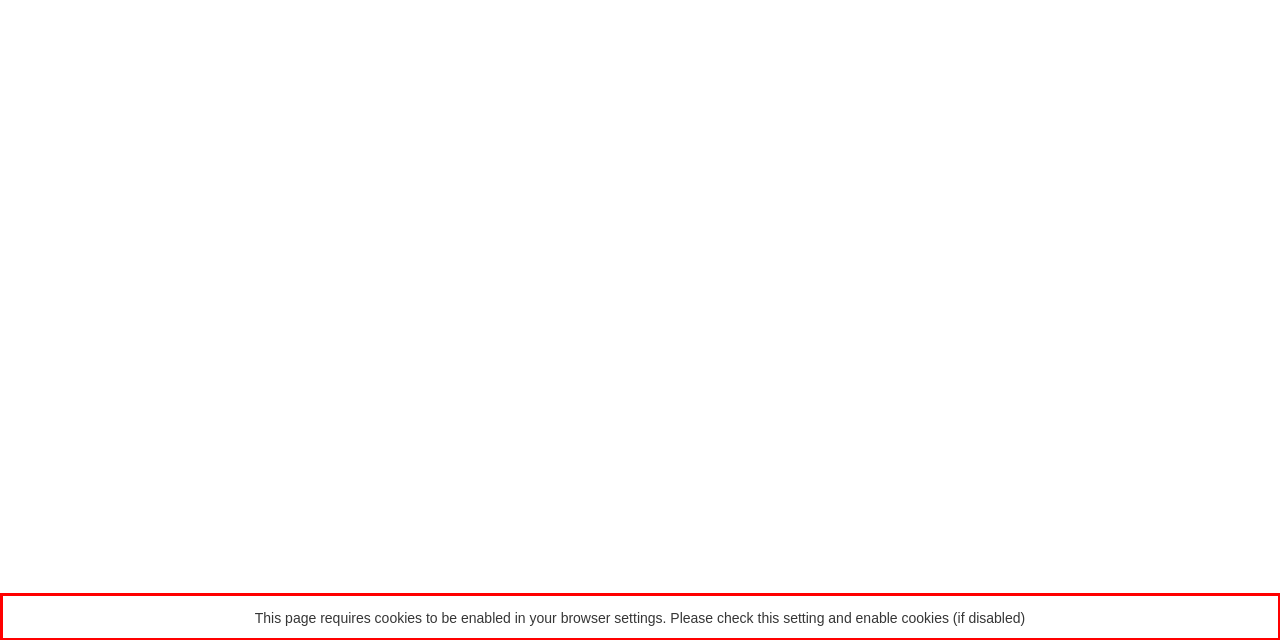In the given screenshot, locate the red bounding box and extract the text content from within it.

This page requires cookies to be enabled in your browser settings. Please check this setting and enable cookies (if disabled)